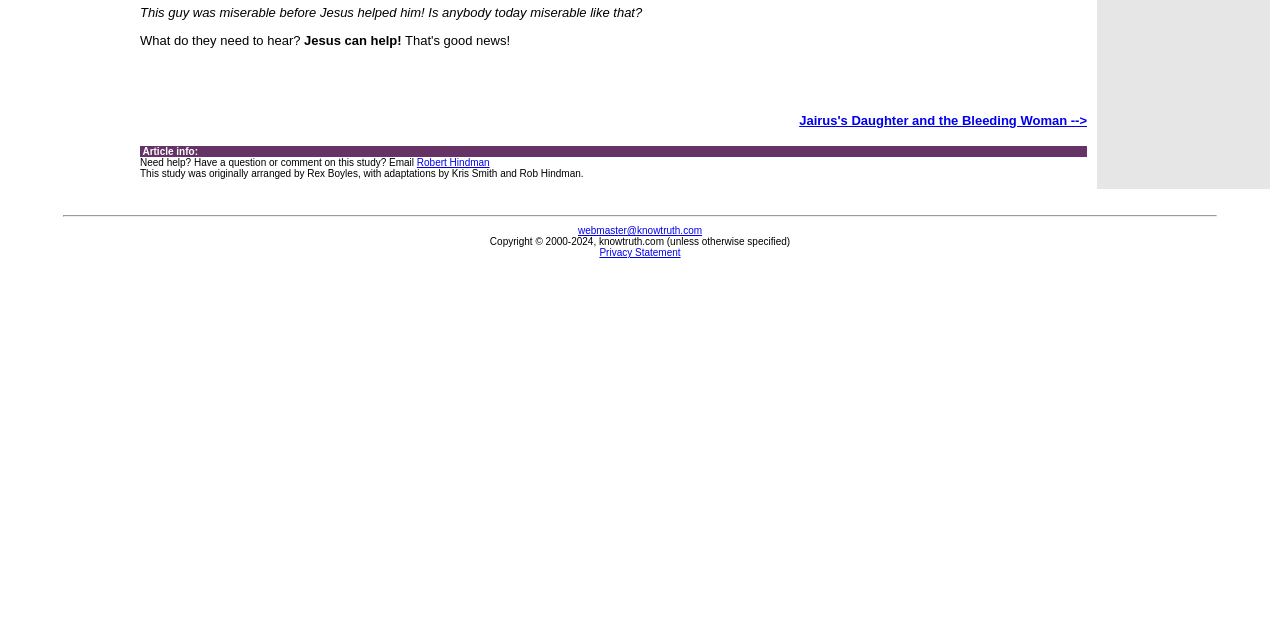Give the bounding box coordinates for the element described as: "webmaster@knowtruth.com".

[0.452, 0.352, 0.548, 0.369]